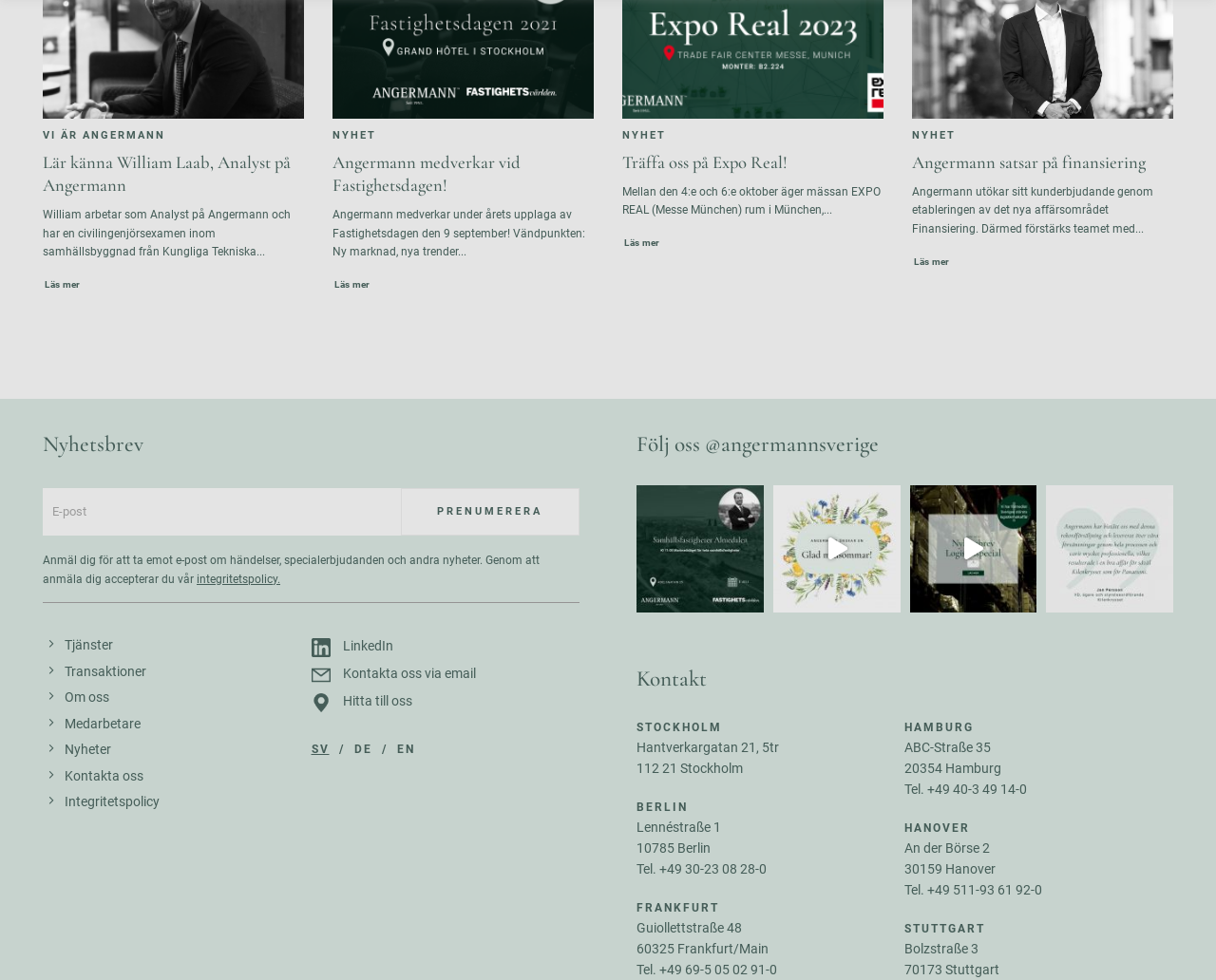How many offices does Angermann have?
Carefully analyze the image and provide a thorough answer to the question.

I examined the contact information section on the webpage and found that Angermann has offices in five locations: Stockholm, Berlin, Frankfurt, Hamburg, and Stuttgart.